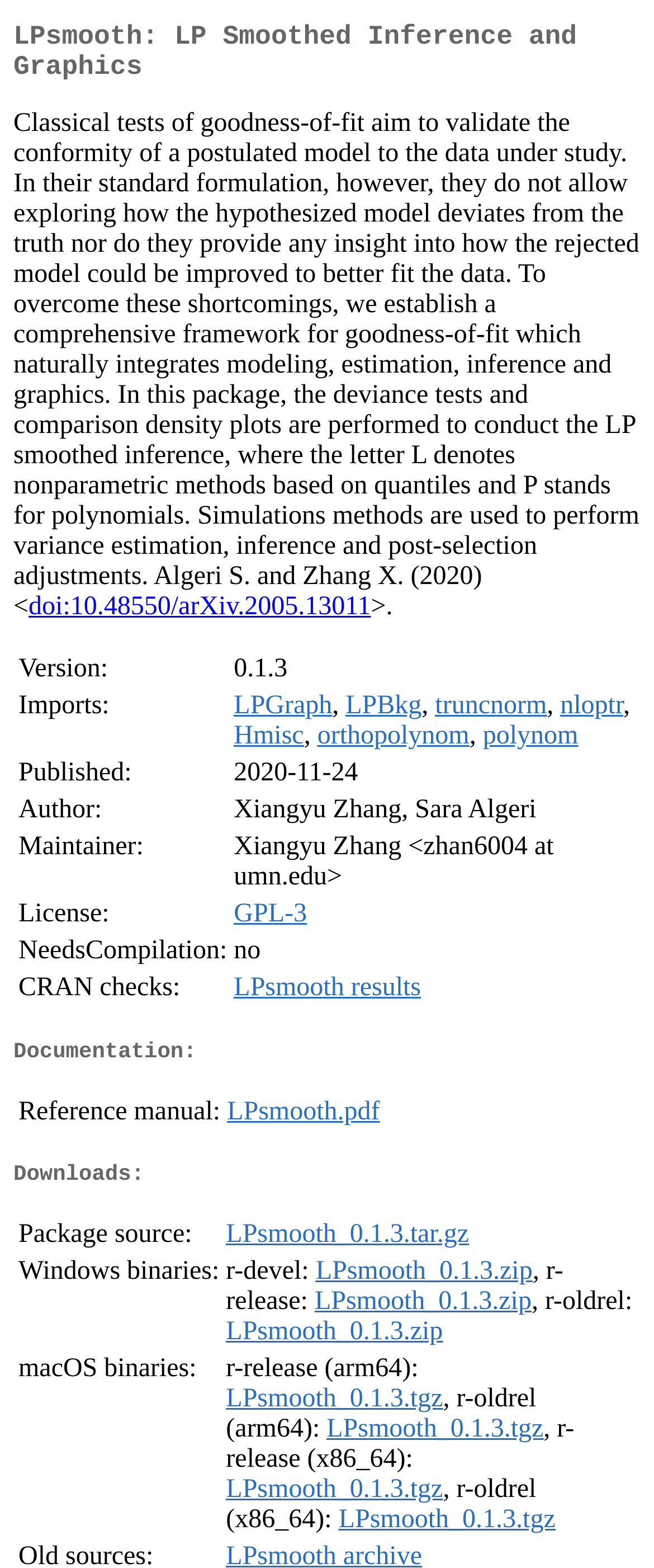How many links are there in the 'Imports:' section?
Based on the visual details in the image, please answer the question thoroughly.

I found the number of links in the 'Imports:' section by counting the links in the table row with the label 'Imports:' which are 'LPGraph', 'LPBkg', 'truncnorm', 'nloptr', 'Hmisc', 'orthopolynom', and 'polynom'.